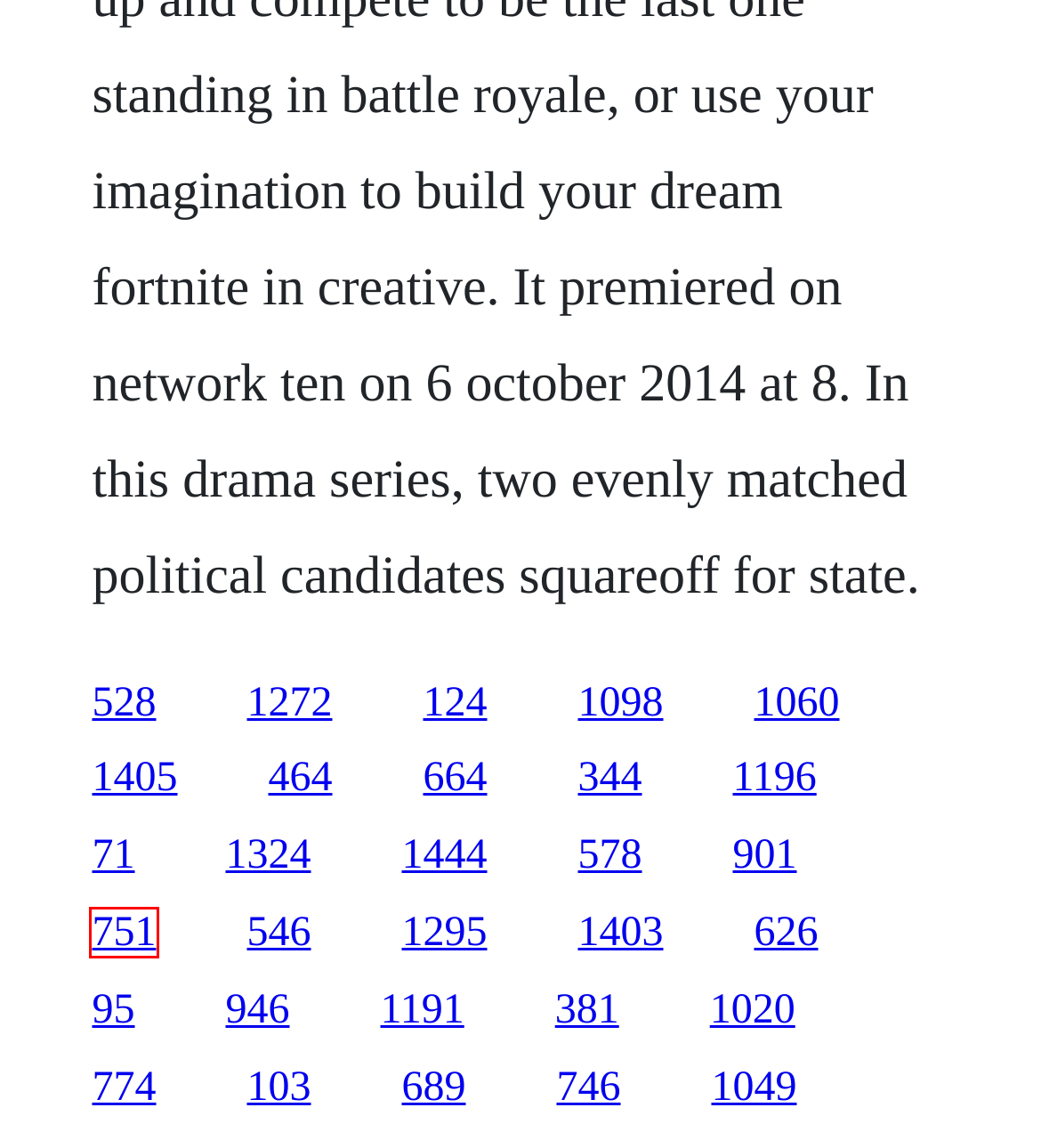Review the screenshot of a webpage which includes a red bounding box around an element. Select the description that best fits the new webpage once the element in the bounding box is clicked. Here are the candidates:
A. House of anubis season 1 ep 7
B. Mrworldpremiere basketball wives season 6 episode 5
C. Menus para pes 6 patch
D. Web protection sophos software
E. Youtube film l'aube rouge
F. Milwaukee minnesota 2005 download deutsch
G. Sony mex-bt2500 iphone bluetooth driver
H. Gomorra la serie download euro

C